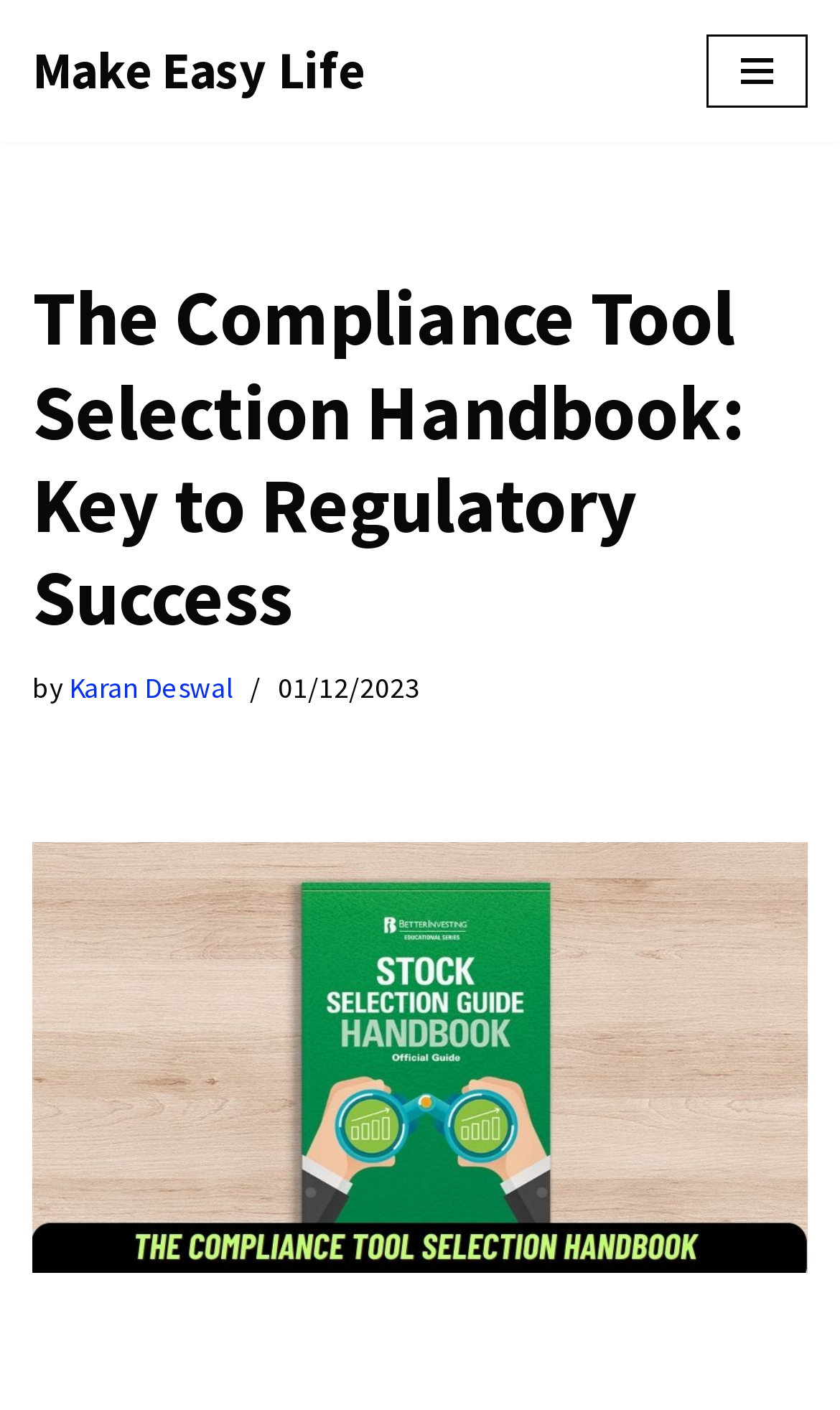Determine the webpage's heading and output its text content.

The Compliance Tool Selection Handbook: Key to Regulatory Success